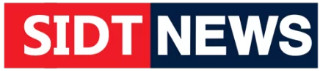Break down the image and describe each part extensively.

The image features the logo of "SIDT NEWS," prominently displayed with a striking red and navy blue color scheme. The text "SIDT" is presented in bold red letters on the left, while "NEWS" is depicted in bold navy blue on the right. This logo represents the branding of the news platform, which is likely focused on delivering current events, important news stories, and relevant updates to its audience. The clean design of the logo suggests a modern approach to journalism, appealing to readers seeking reliable information.